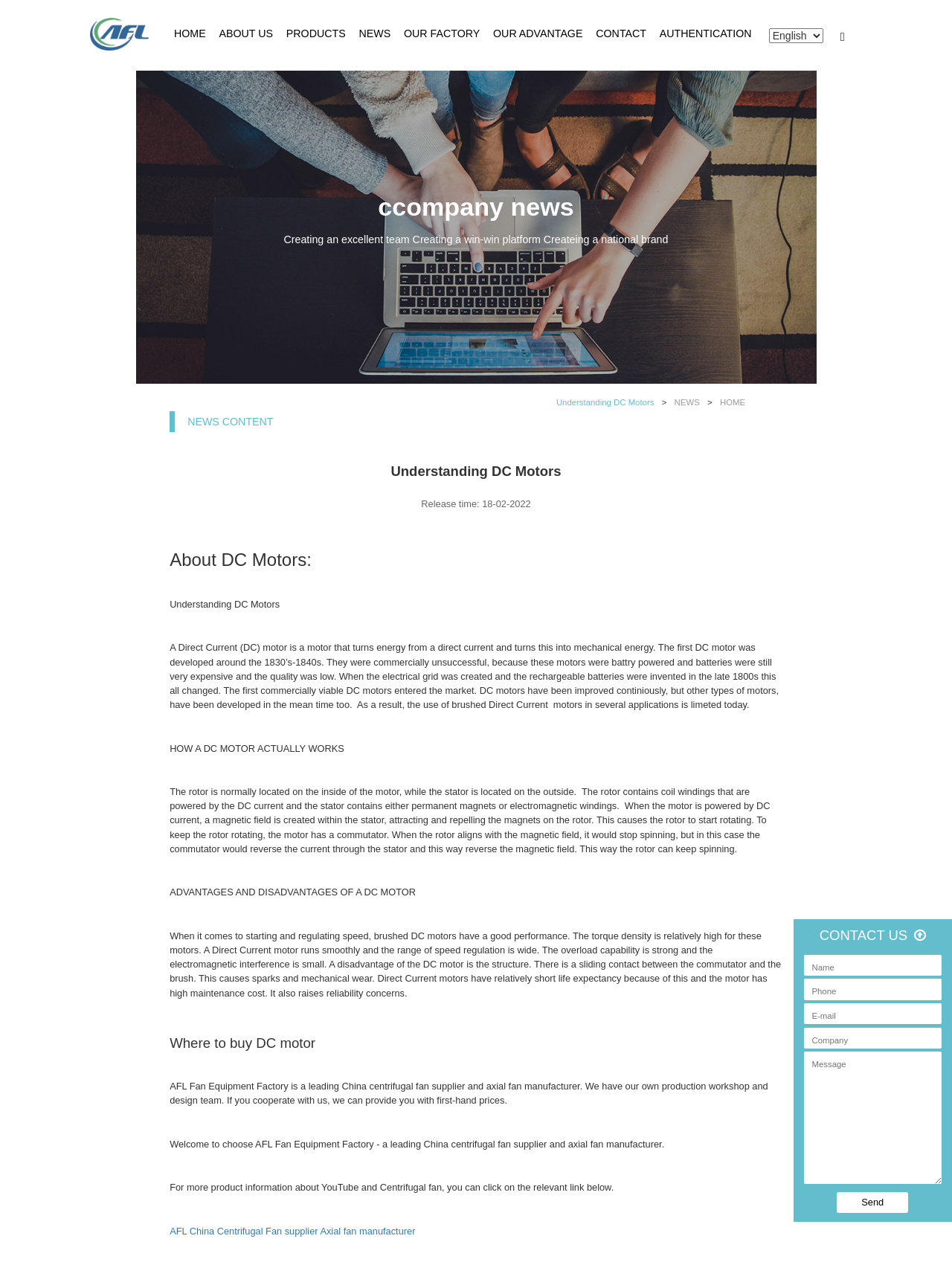Please specify the bounding box coordinates of the region to click in order to perform the following instruction: "Fill in the Name textbox".

[0.844, 0.756, 0.989, 0.773]